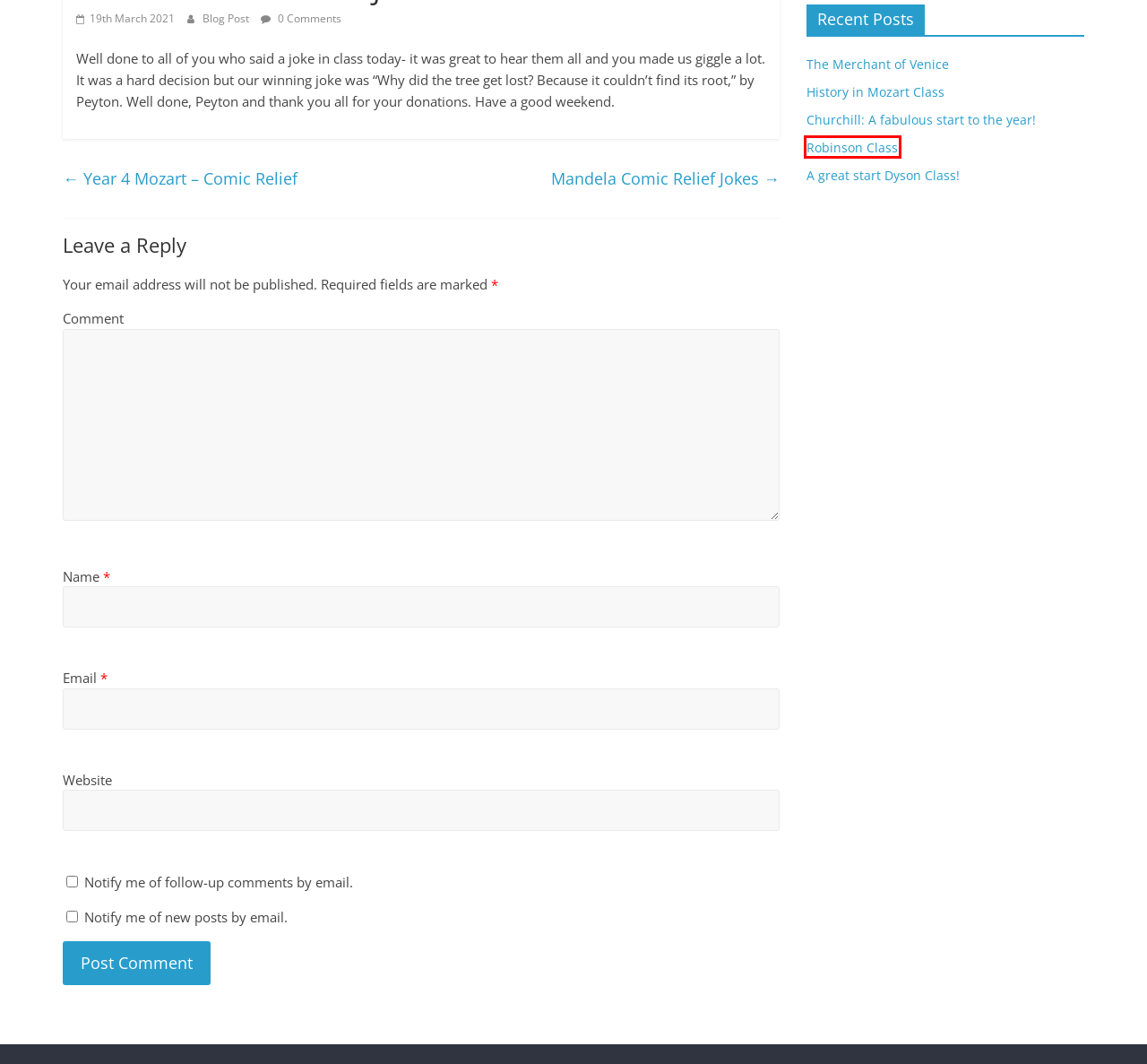Examine the screenshot of a webpage featuring a red bounding box and identify the best matching webpage description for the new page that results from clicking the element within the box. Here are the options:
A. Mandela Comic Relief Jokes
B. Churchill: A fabulous start to the year!
C. A great start Dyson Class!
D. The Merchant of Venice
E. Year 4 Mozart – Comic Relief
F. History in Mozart Class
G. Blog Post
H. Robinson Class

H